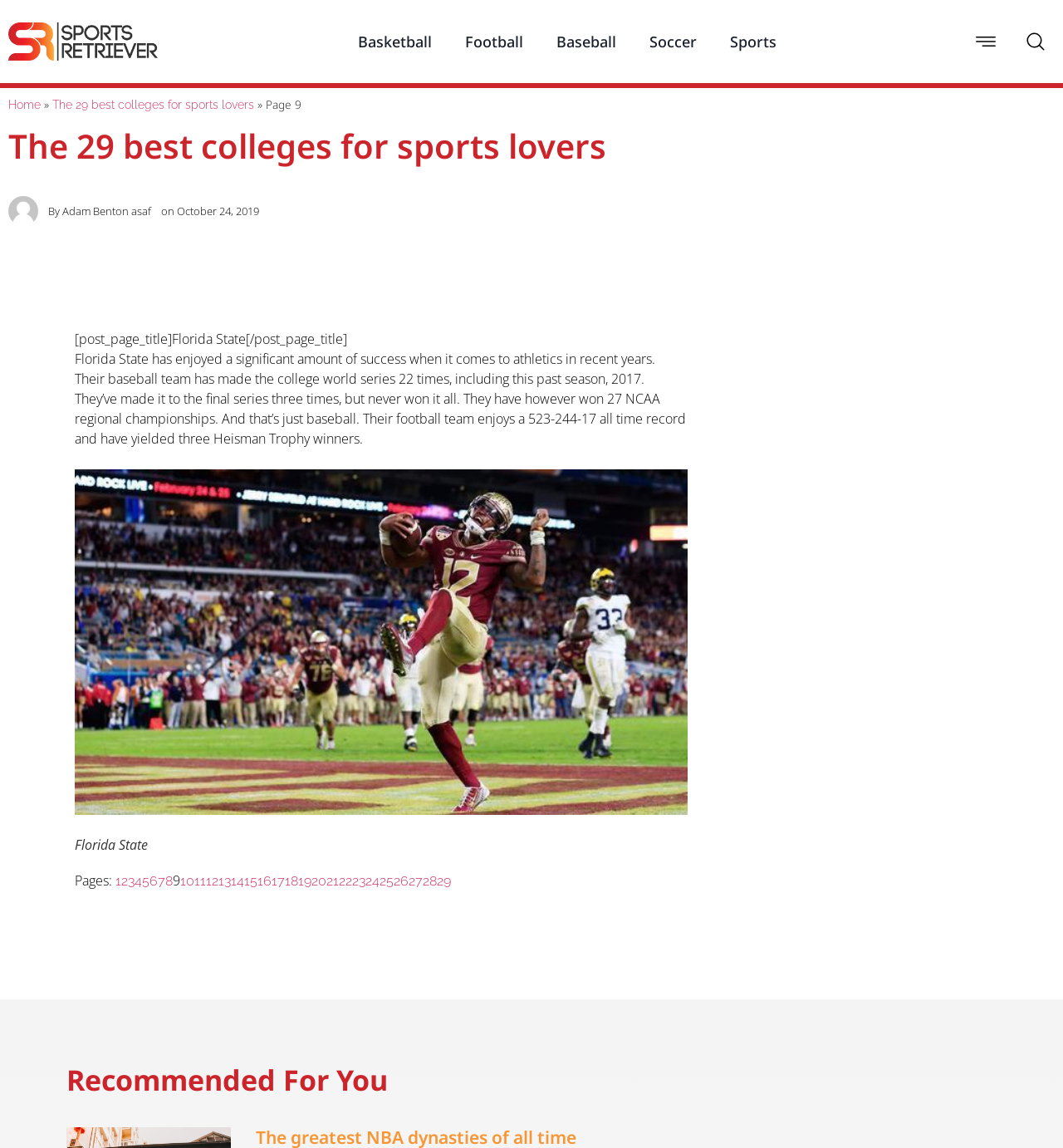Find the bounding box coordinates of the clickable area that will achieve the following instruction: "View the image of Adam Benton".

[0.008, 0.171, 0.036, 0.197]